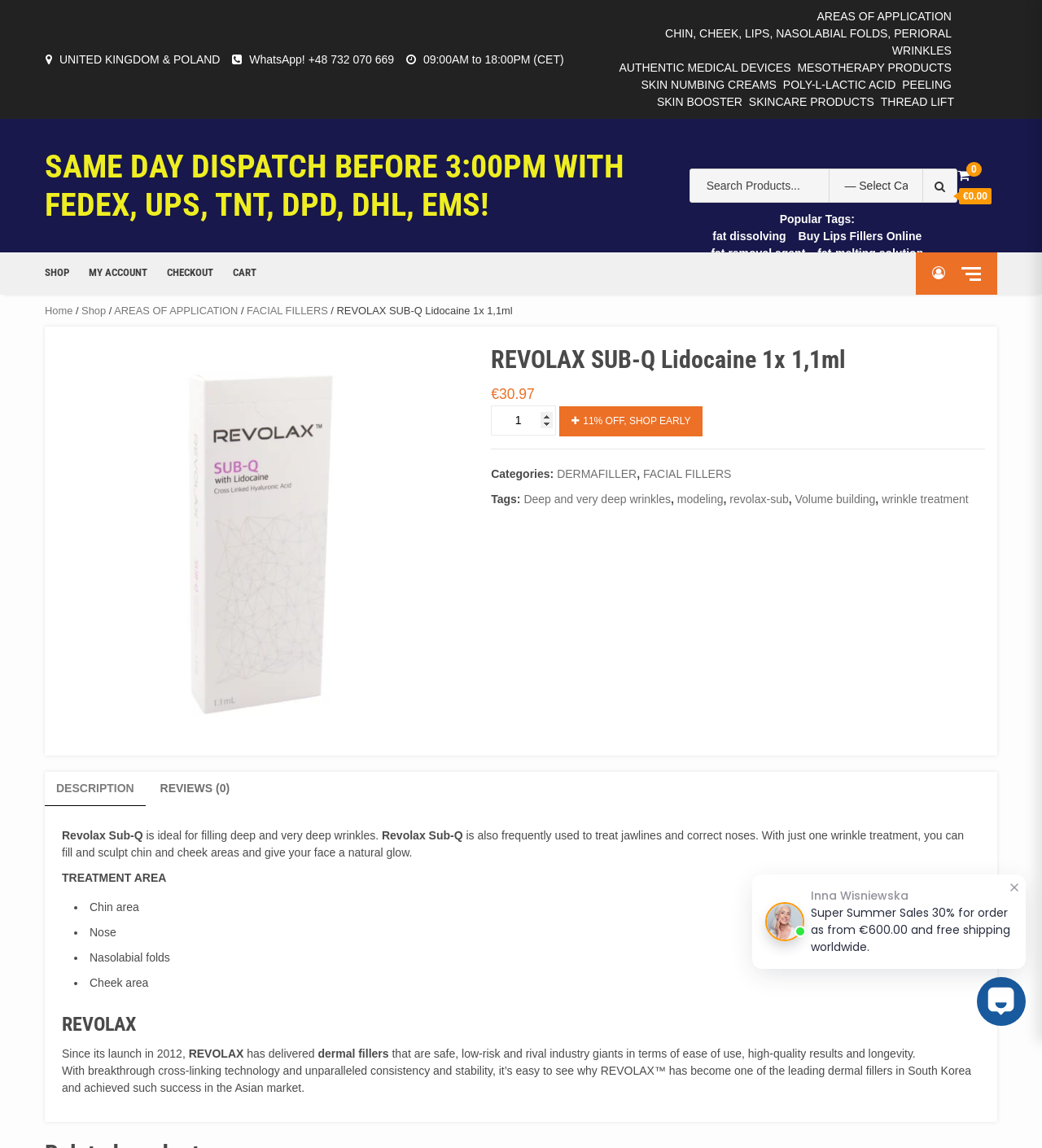What is the product name?
Could you answer the question in a detailed manner, providing as much information as possible?

I found the product name by looking at the root element 'REVOLAX SUB-Q Lidocaine 1x 1,1ml' and also the heading element 'REVOLAX SUB-Q Lidocaine 1x 1,1ml' which is a prominent element on the webpage.